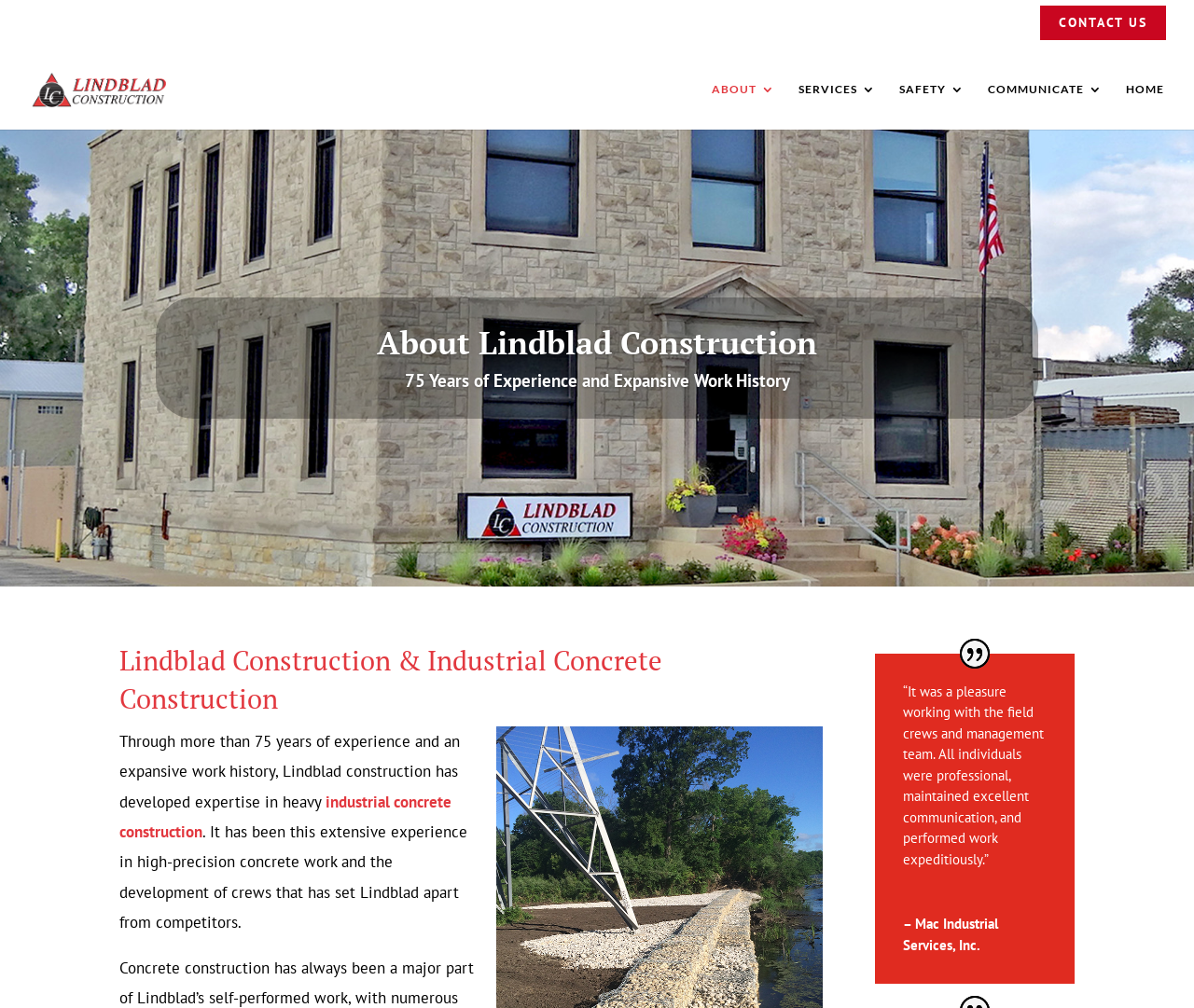What is the name of the link at the top right corner of the webpage?
Based on the visual, give a brief answer using one word or a short phrase.

CONTACT US